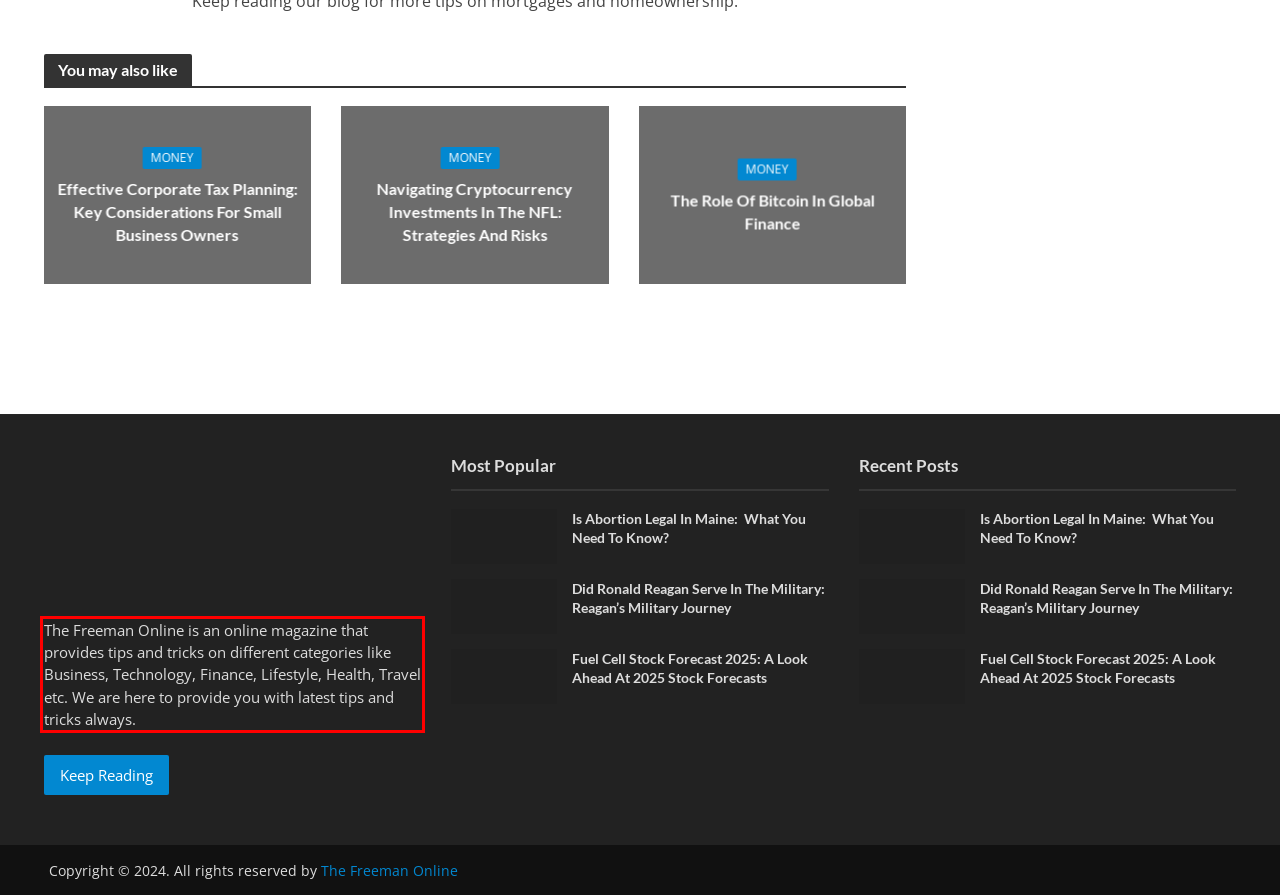Please look at the screenshot provided and find the red bounding box. Extract the text content contained within this bounding box.

The Freeman Online is an online magazine that provides tips and tricks on different categories like Business, Technology, Finance, Lifestyle, Health, Travel etc. We are here to provide you with latest tips and tricks always.